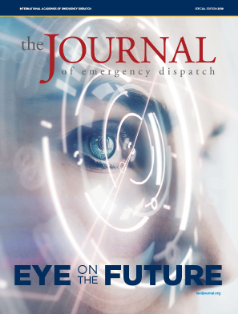Detail every aspect of the image in your caption.

The image features the cover of "The Journal of Emergency Dispatch," showcasing a close-up of an eye, symbolizing vigilance and foresight in emergency services. The eye is overlaid with digital graphics, suggesting a focus on technology and future developments in emergency dispatch. Prominently displayed at the bottom is the title "EYE ON THE FUTURE," emphasizing the journal's commitment to exploring innovations and trends in the field. The overall design blends informative content with a visually striking aesthetic, capturing the essence of the journal's mission to enhance emergency response through knowledge and progress.